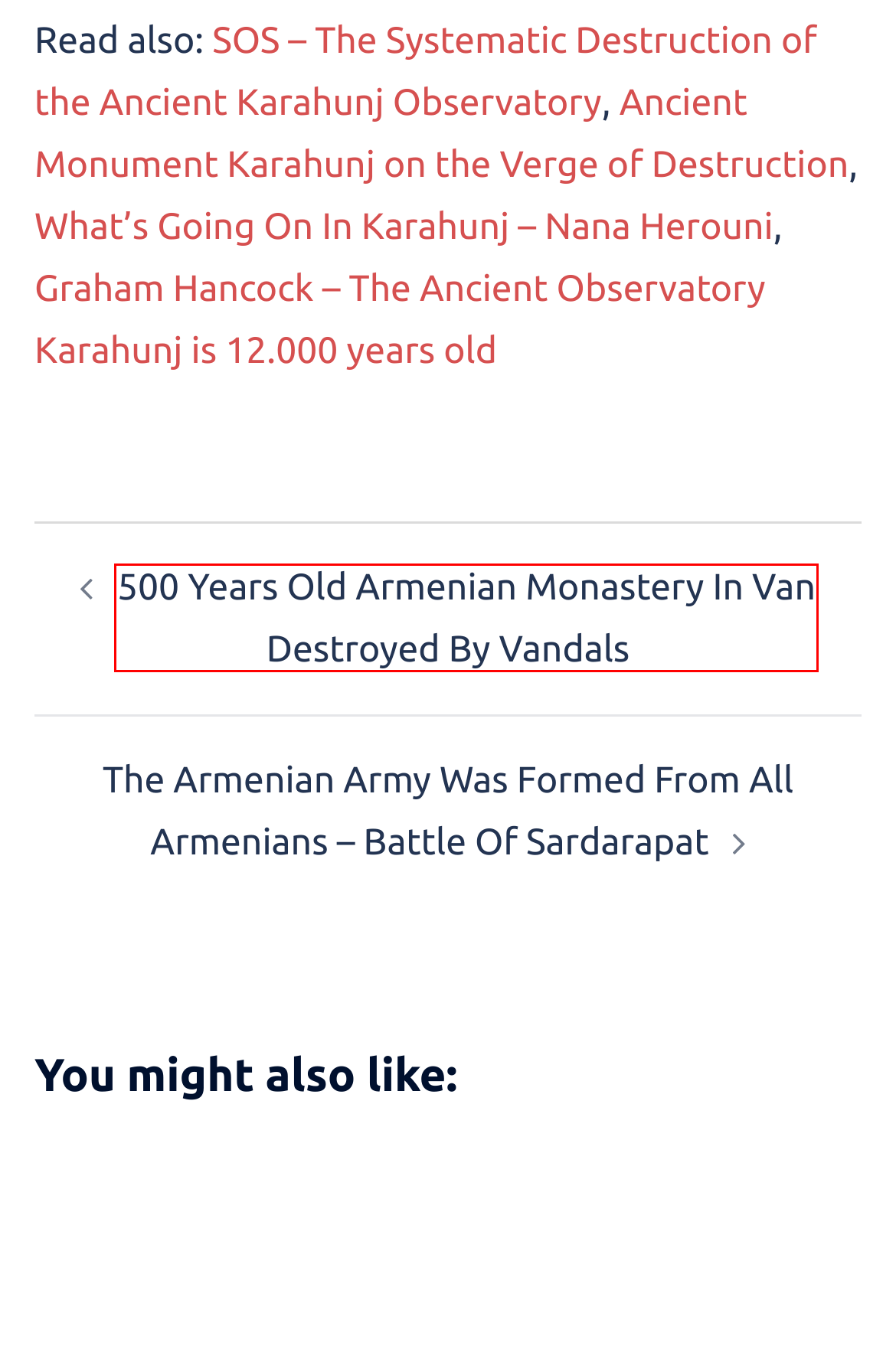You are given a screenshot of a webpage within which there is a red rectangle bounding box. Please choose the best webpage description that matches the new webpage after clicking the selected element in the bounding box. Here are the options:
A. Ancient Monument Karahunj on the Verge of Destruction - Art-A-Tsolum
B. 500 Years Old Armenian Monastery In Van Destroyed By Vandals - Art-A-Tsolum
C. Graham Hancock - The Ancient Observatory Karahunj is 12.000 years old (Video) - Art-A-Tsolum
D. The Armenian Army Was Formed From All Armenians – Battle Of Sardarapat - Art-A-Tsolum
E. SOS – The Systematic Destruction of the Ancient Karahunj Observatory - Art-A-Tsolum
F. What’s Going On In Karahunj – Nana Herouni - Art-A-Tsolum
G. News Archives - Art-A-Tsolum
H. Azerbaijan Built a Concentration Camp for Residents of Nagorno-Karabakh - Art-A-Tsolum

B